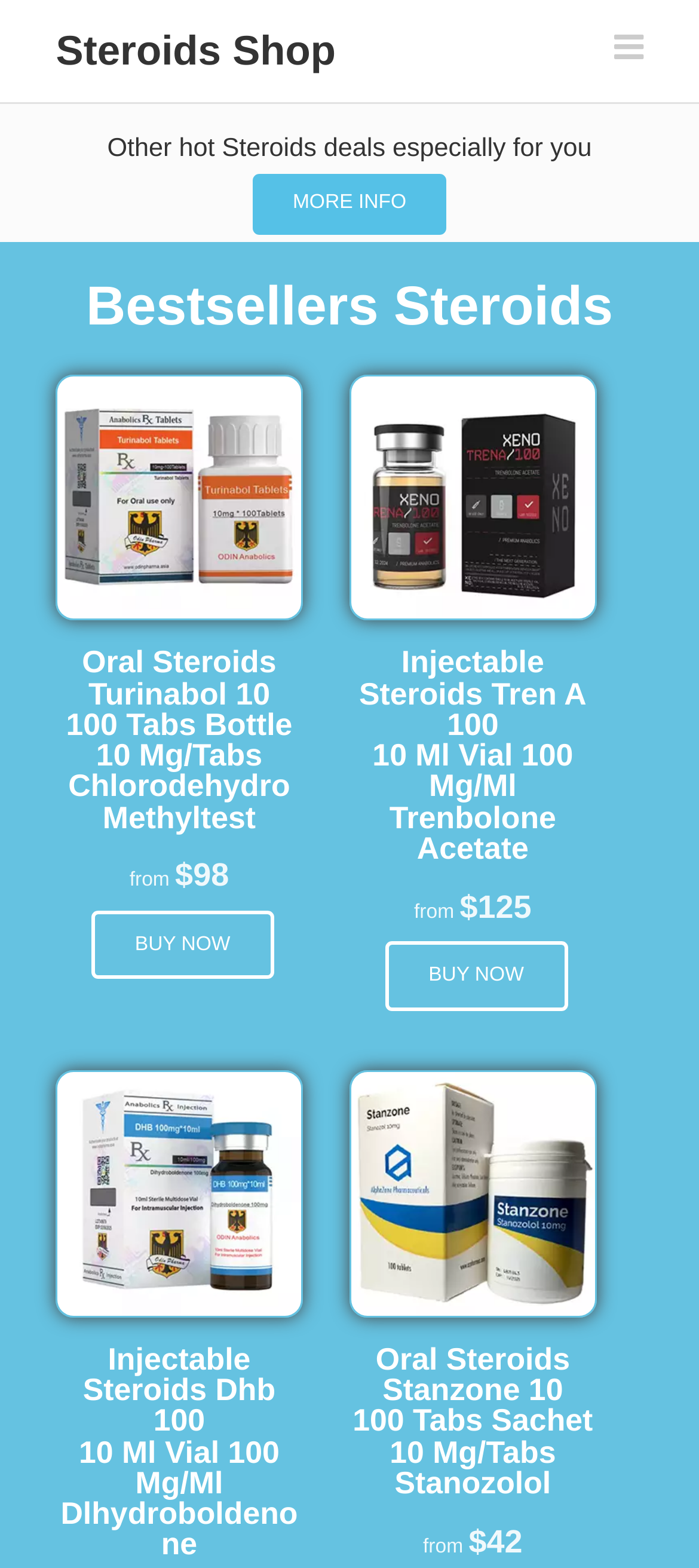Analyze the image and give a detailed response to the question:
How many 'BUY NOW' links are there?

I counted the number of 'BUY NOW' links on the webpage, which are located next to each product, and found that there are three of them.